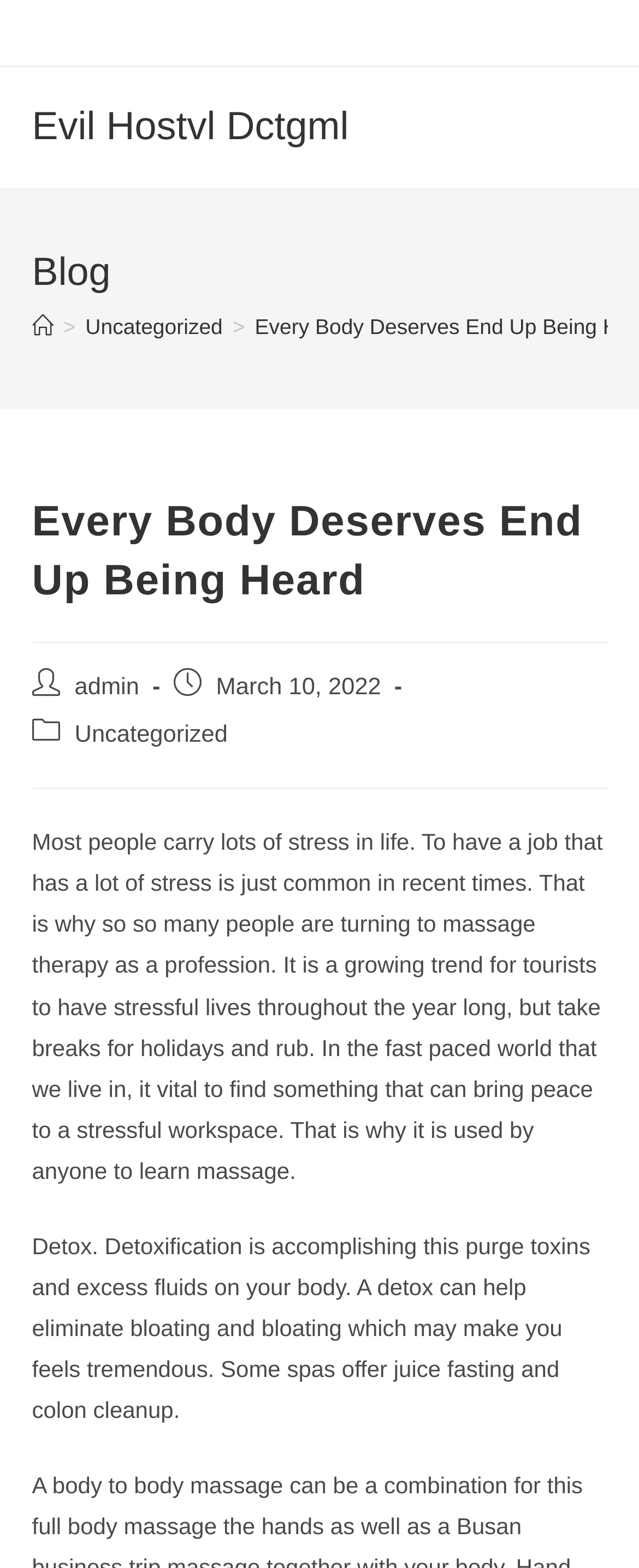Give a one-word or short phrase answer to the question: 
Who is the author of the post?

admin